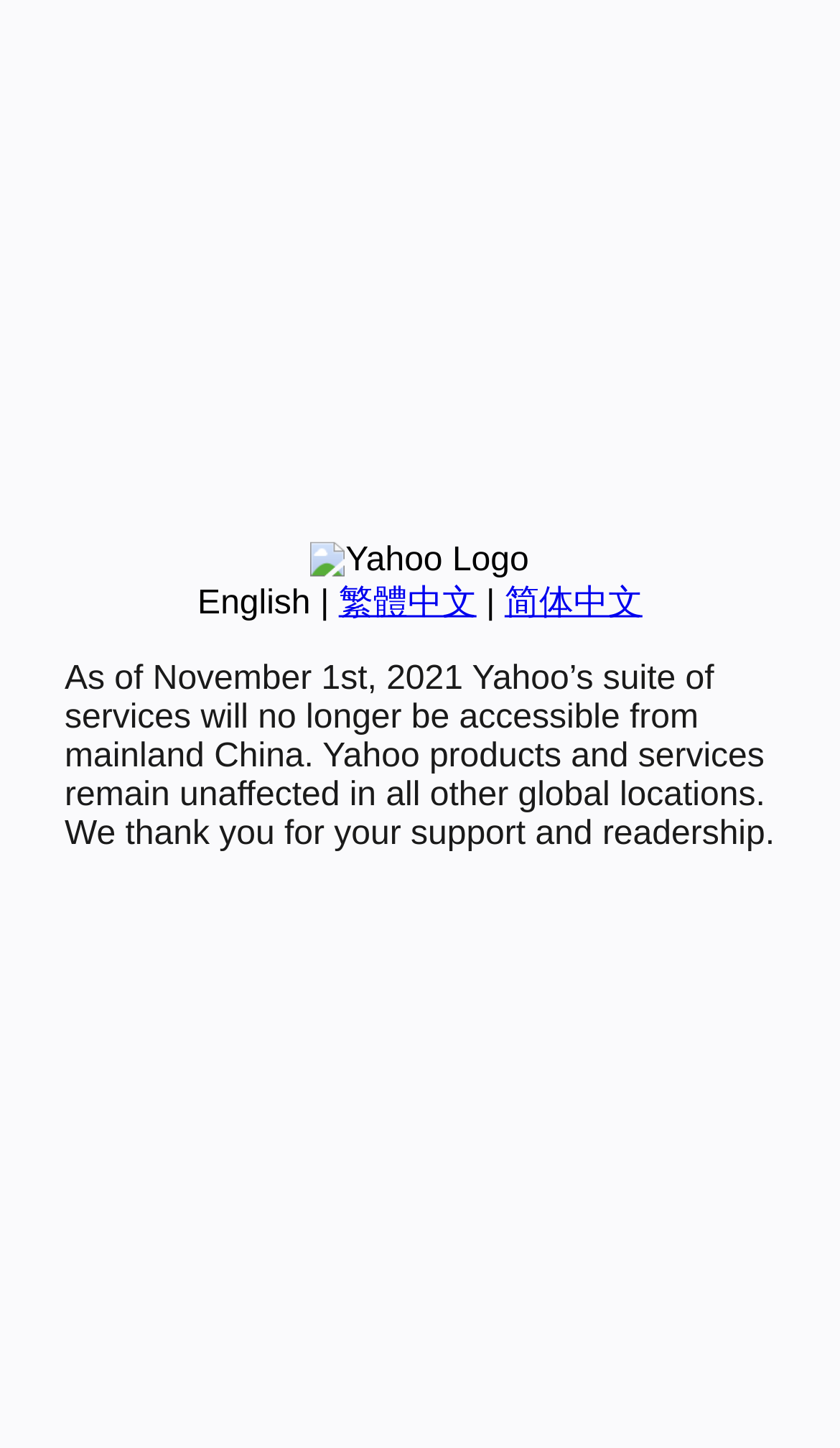Given the element description, predict the bounding box coordinates in the format (top-left x, top-left y, bottom-right x, bottom-right y). Make sure all values are between 0 and 1. Here is the element description: 简体中文

[0.601, 0.404, 0.765, 0.429]